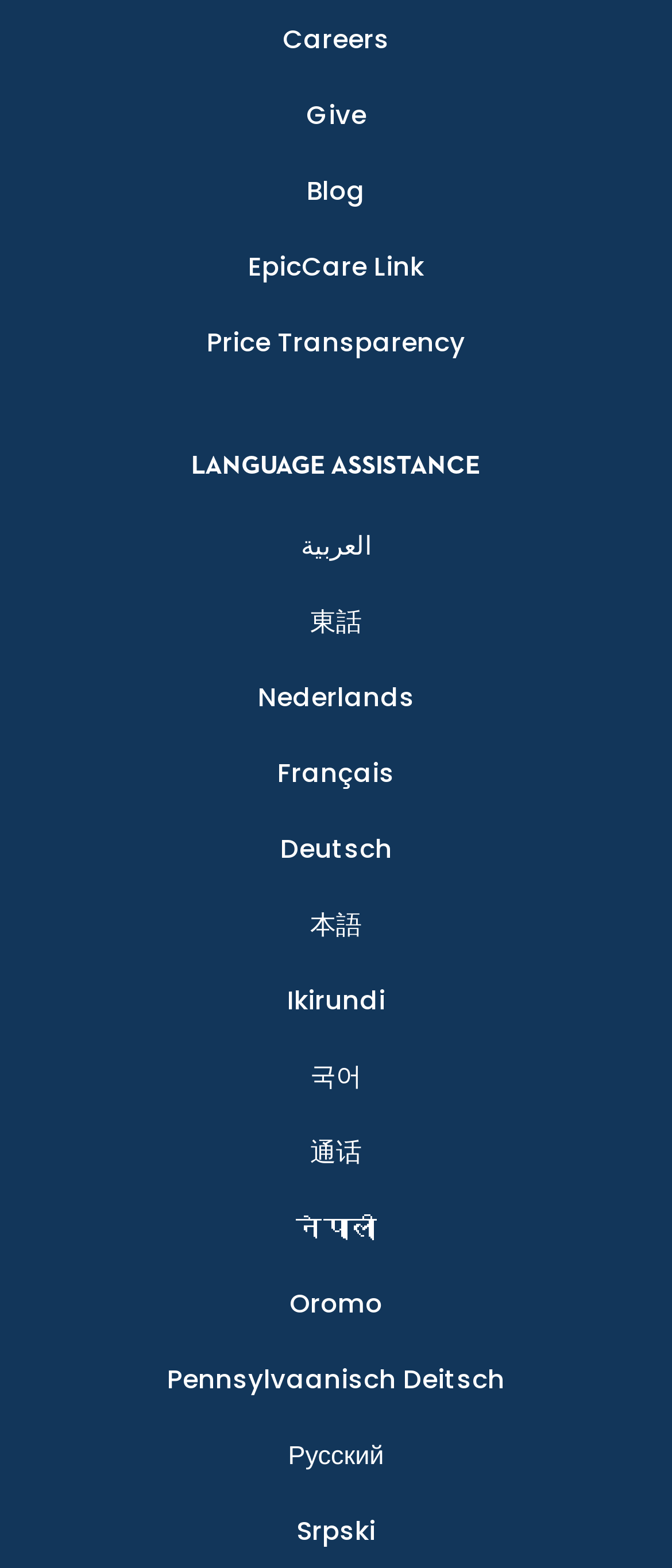What is the purpose of the 'EpicCare Link'?
Using the visual information from the image, give a one-word or short-phrase answer.

Unknown